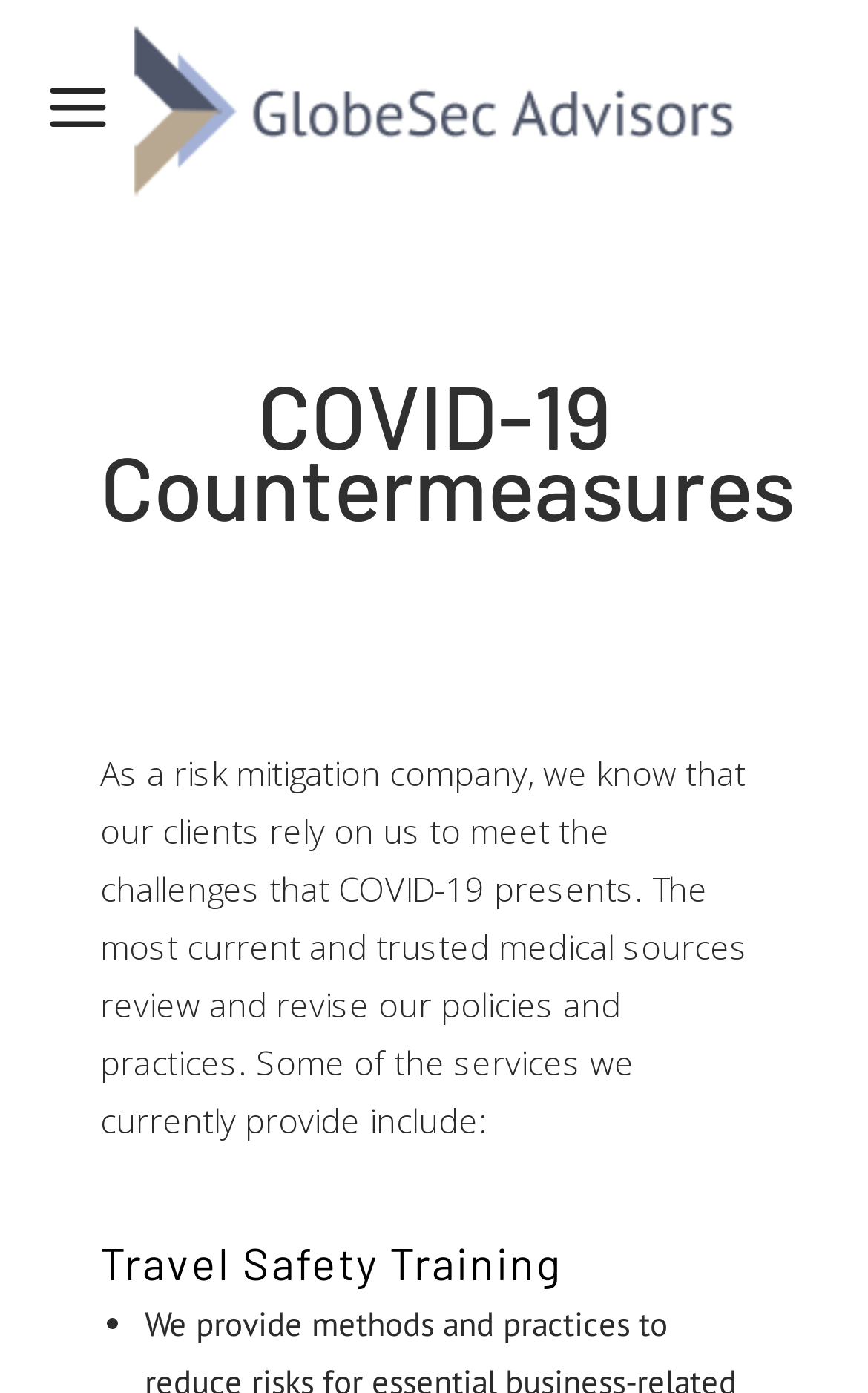Provide your answer in a single word or phrase: 
What is the company's role in COVID-19 mitigation?

Risk mitigation